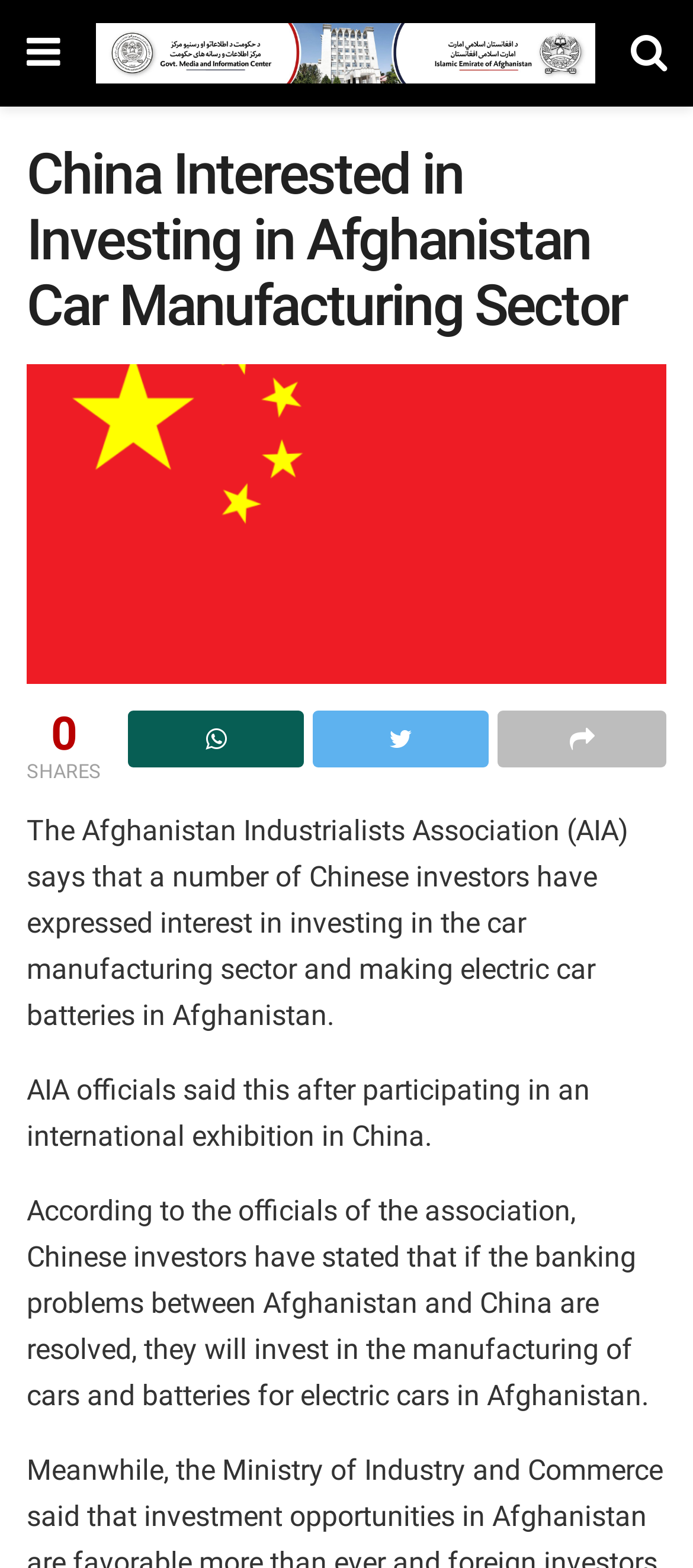Write a detailed summary of the webpage, including text, images, and layout.

The webpage is about China's interest in investing in Afghanistan's car manufacturing sector. At the top left, there is a link with a icon, followed by a link with the text "GMIC" that has an associated image. On the top right, there is another link with an icon. 

Below these links, there is a heading that reads "China Interested in Investing in Afghanistan Car Manufacturing Sector". Underneath the heading, there is a link with the same text as the heading, which also has an associated image. 

To the right of the link, there are three social media links with icons. Below these social media links, there is a text that reads "0" and another text that reads "SHARES". 

The main content of the webpage starts below these elements, with a paragraph of text that explains the interest of Chinese investors in Afghanistan's car manufacturing sector. This is followed by two more paragraphs of text that provide additional details about the investment plans and the conditions for the investment to happen.